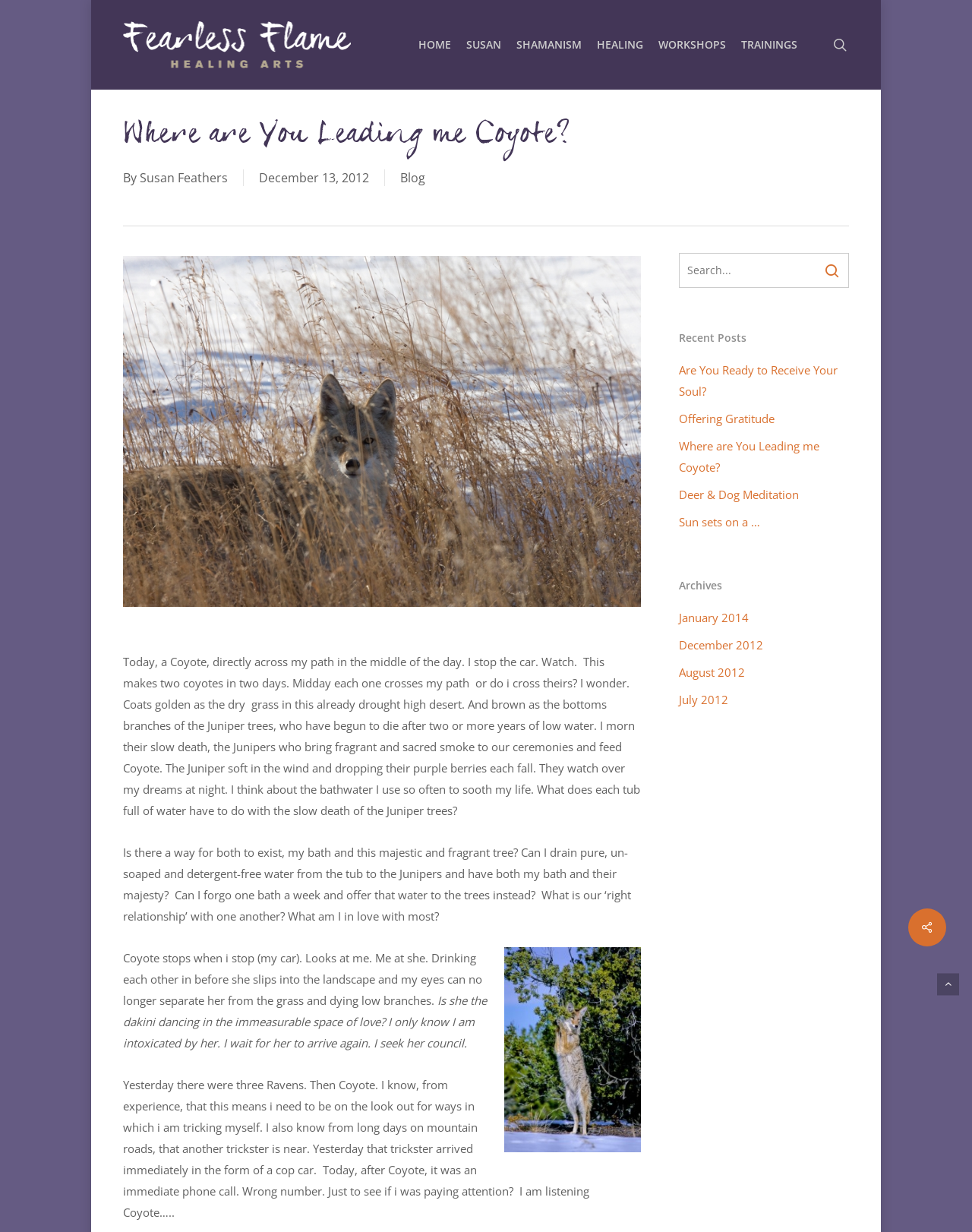Kindly determine the bounding box coordinates for the clickable area to achieve the given instruction: "Click on the 'SUSAN' link".

[0.472, 0.03, 0.524, 0.043]